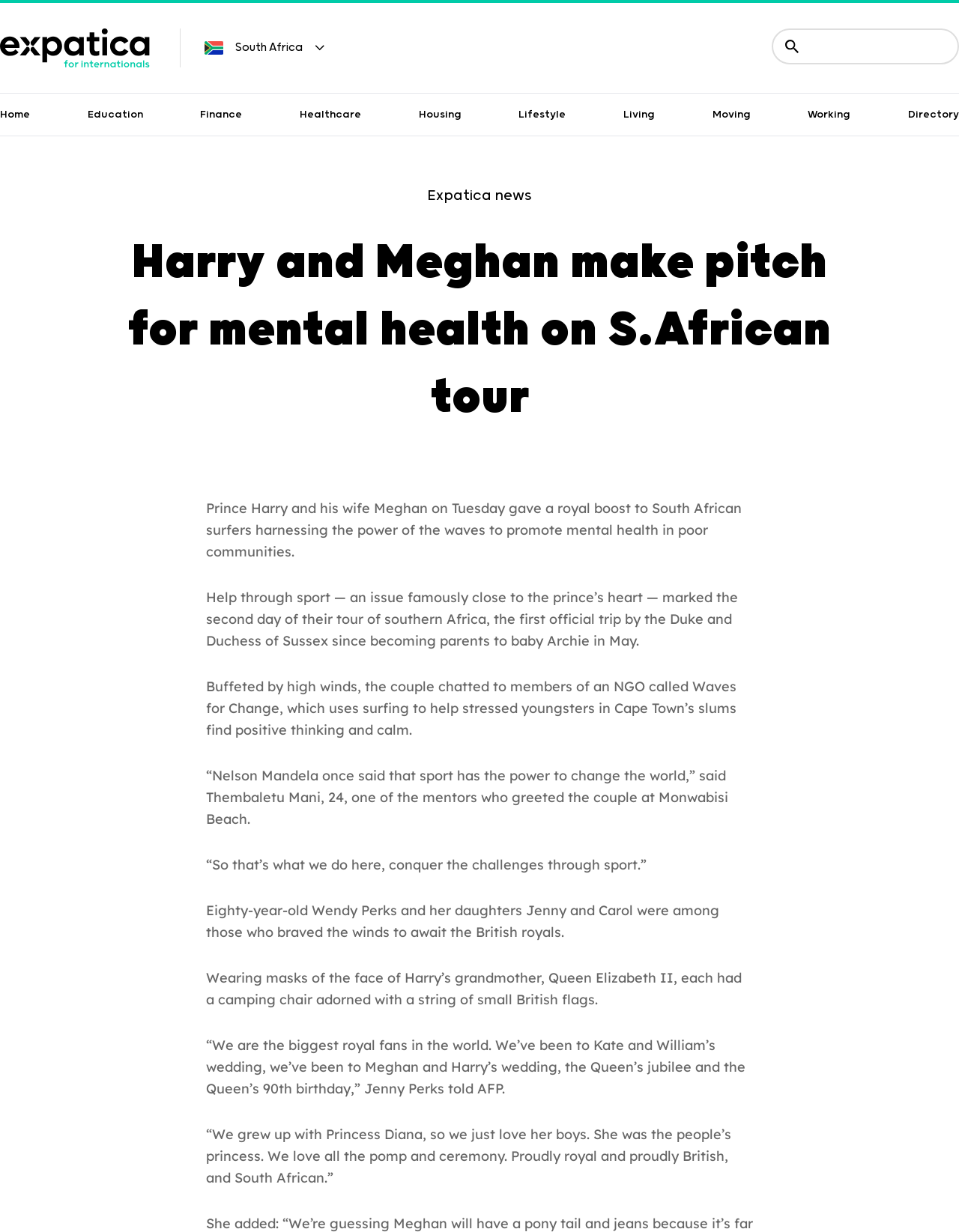Pinpoint the bounding box coordinates of the area that must be clicked to complete this instruction: "View the Country Flag".

[0.213, 0.033, 0.233, 0.044]